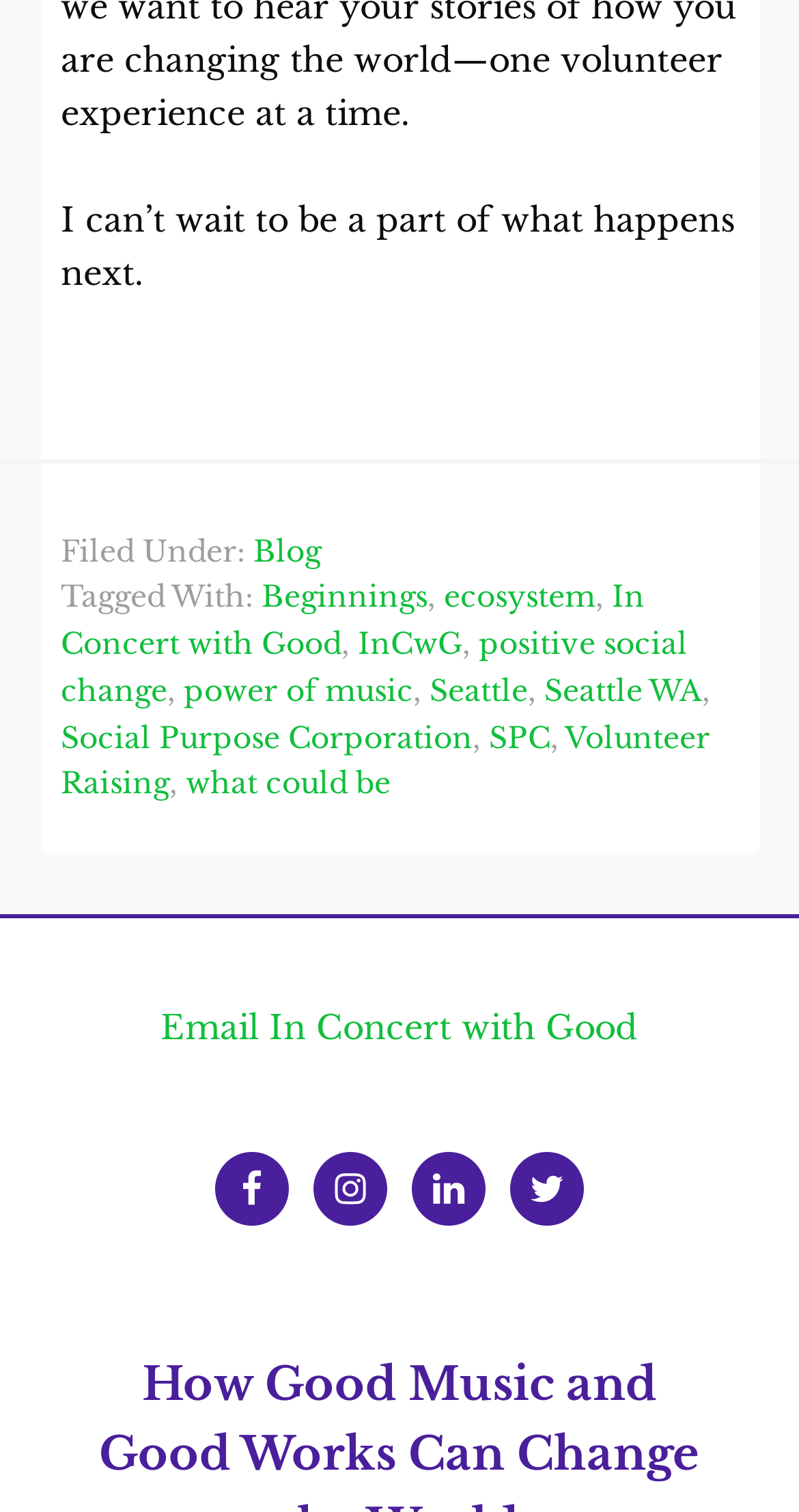Using details from the image, please answer the following question comprehensively:
What is the category under which the blog post is filed?

The blog post is filed under the category 'Beginnings', which is mentioned in the footer section of the webpage. It is a link element with ID 229.